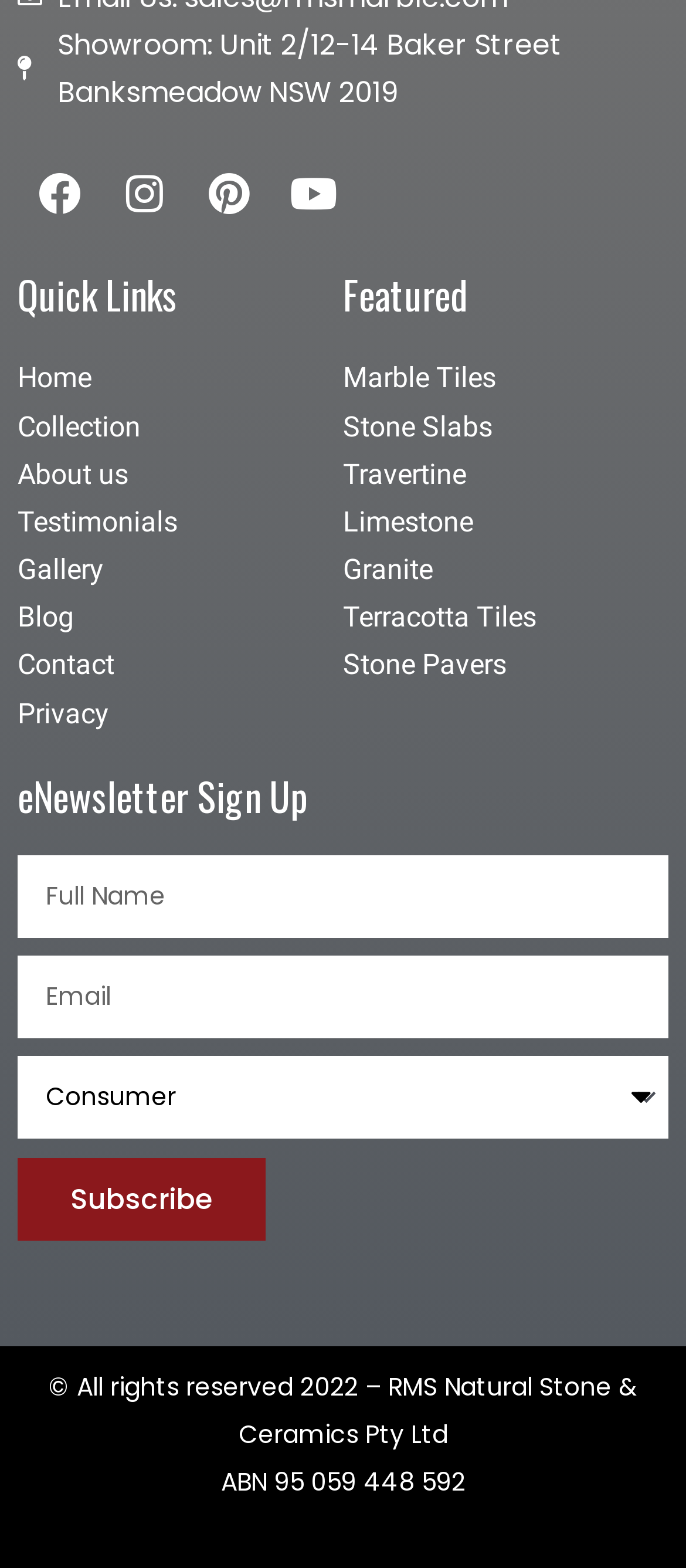Please indicate the bounding box coordinates of the element's region to be clicked to achieve the instruction: "Follow on Instagram". Provide the coordinates as four float numbers between 0 and 1, i.e., [left, top, right, bottom].

[0.149, 0.097, 0.272, 0.151]